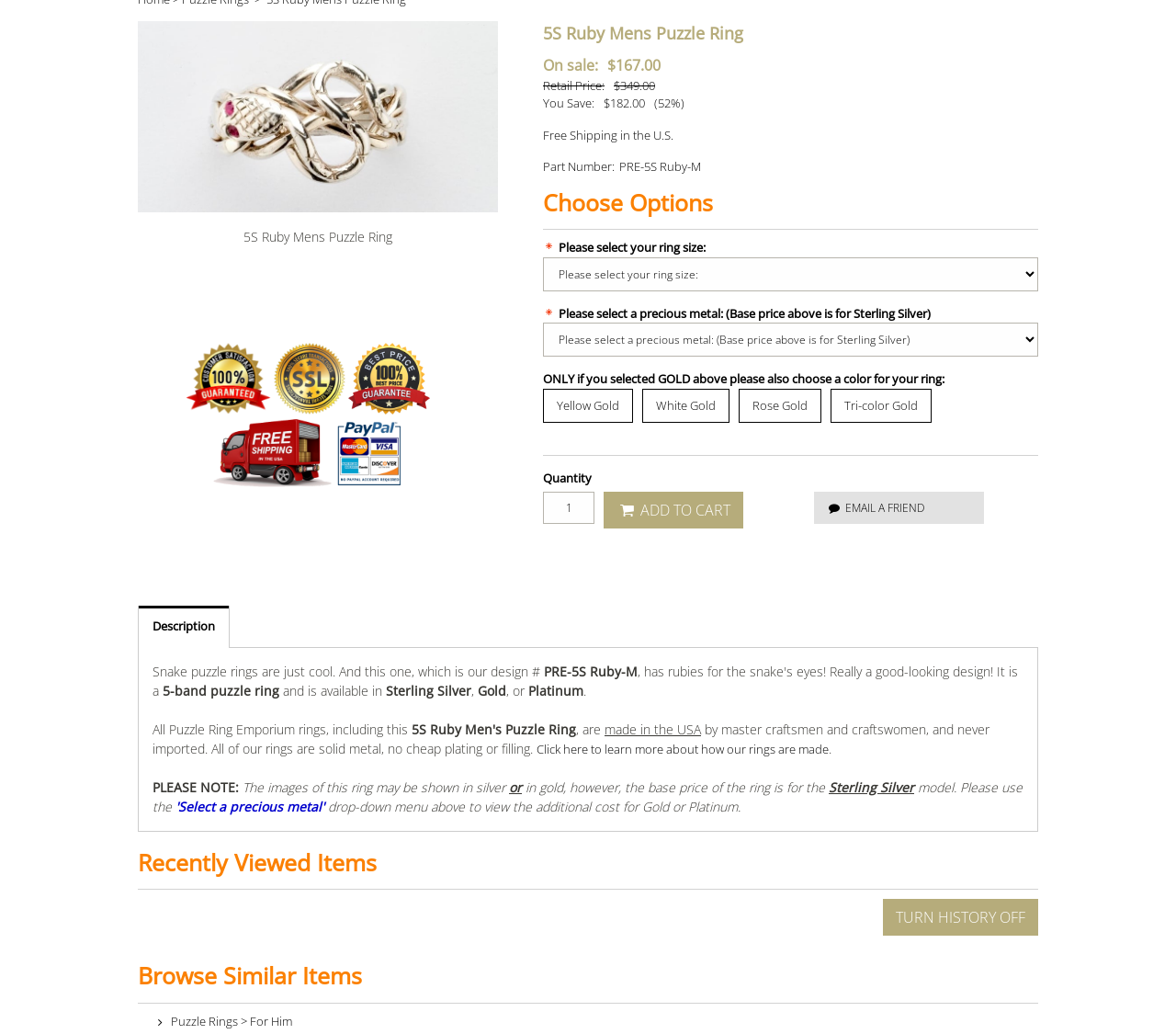Locate the UI element described by Email a friend and provide its bounding box coordinates. Use the format (top-left x, top-left y, bottom-right x, bottom-right y) with all values as floating point numbers between 0 and 1.

[0.692, 0.475, 0.837, 0.506]